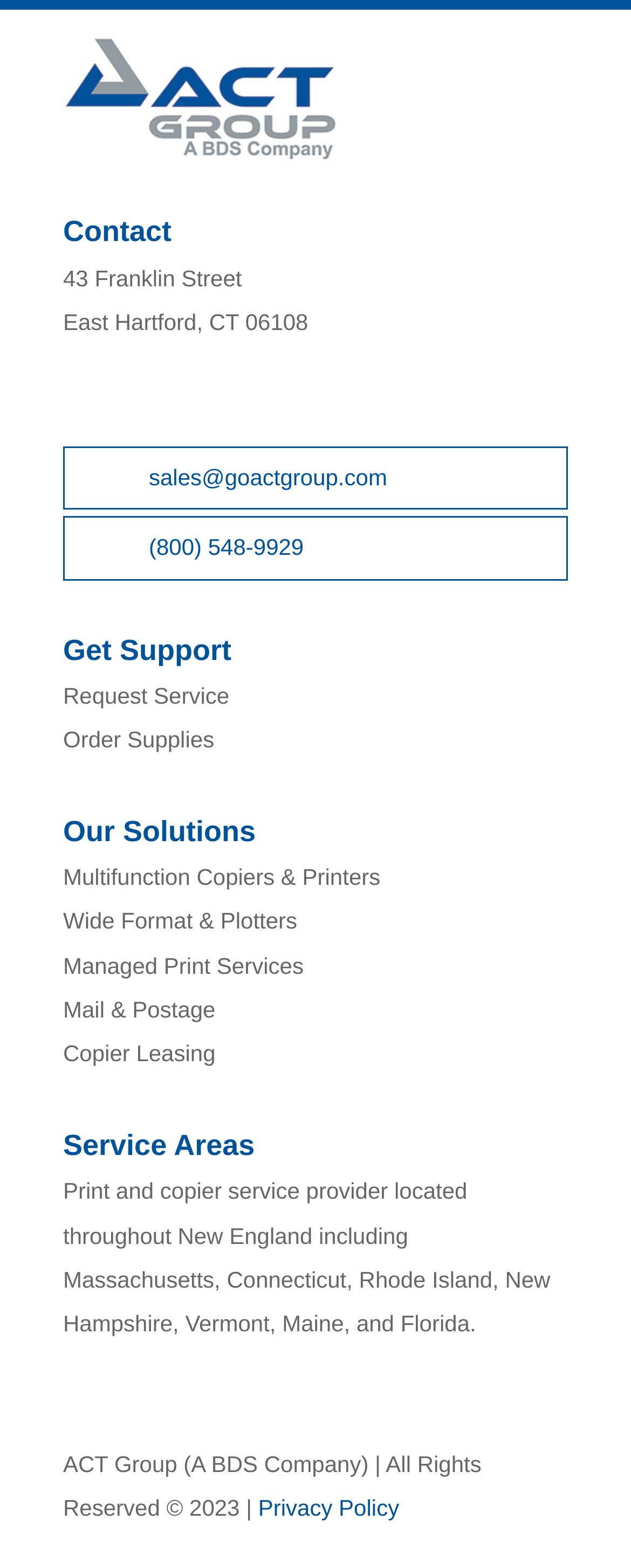Locate the bounding box coordinates of the clickable area to execute the instruction: "Request service". Provide the coordinates as four float numbers between 0 and 1, represented as [left, top, right, bottom].

[0.1, 0.435, 0.363, 0.452]